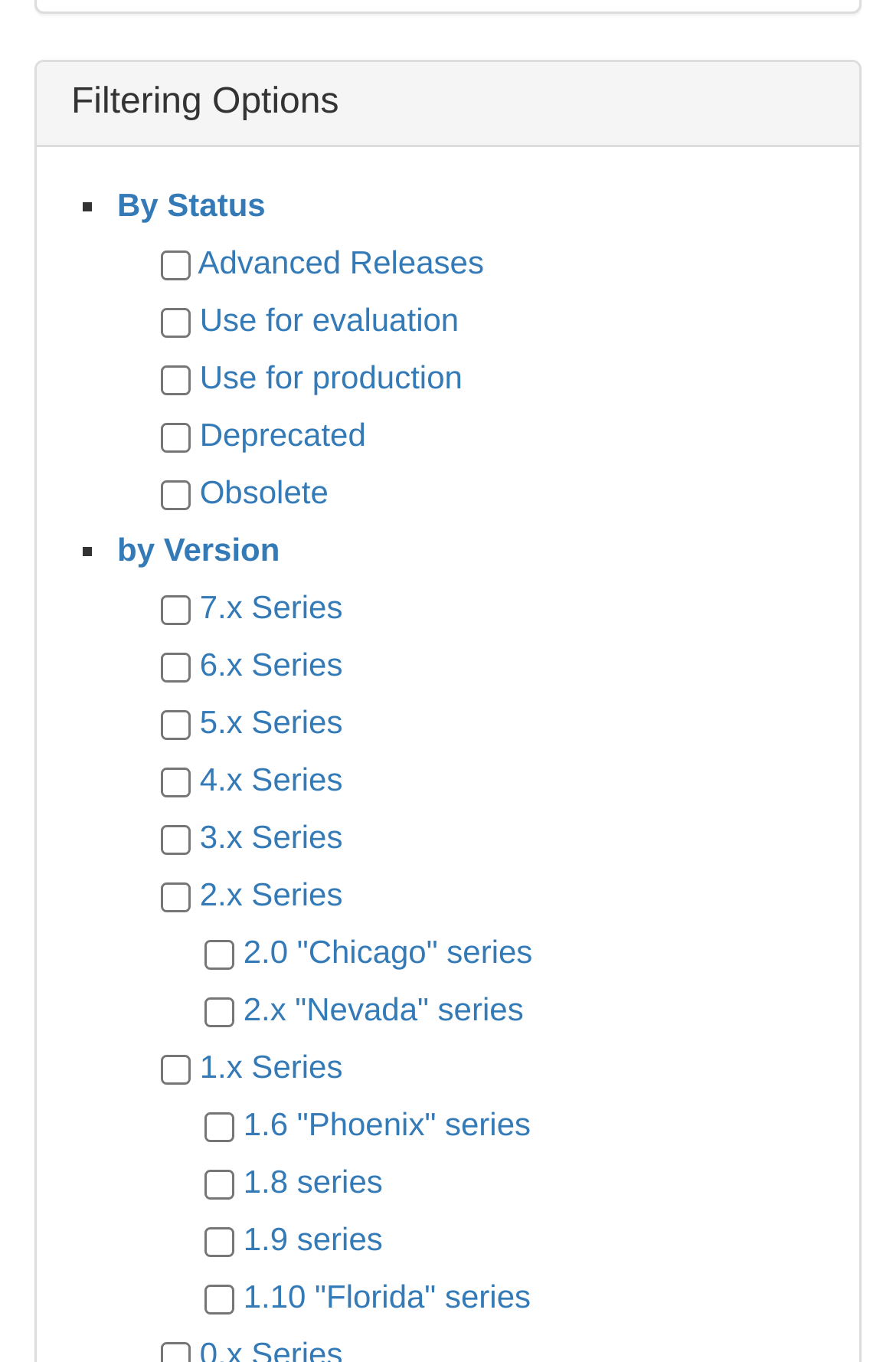Use a single word or phrase to respond to the question:
What is the last version series listed?

1.10 'Florida' series